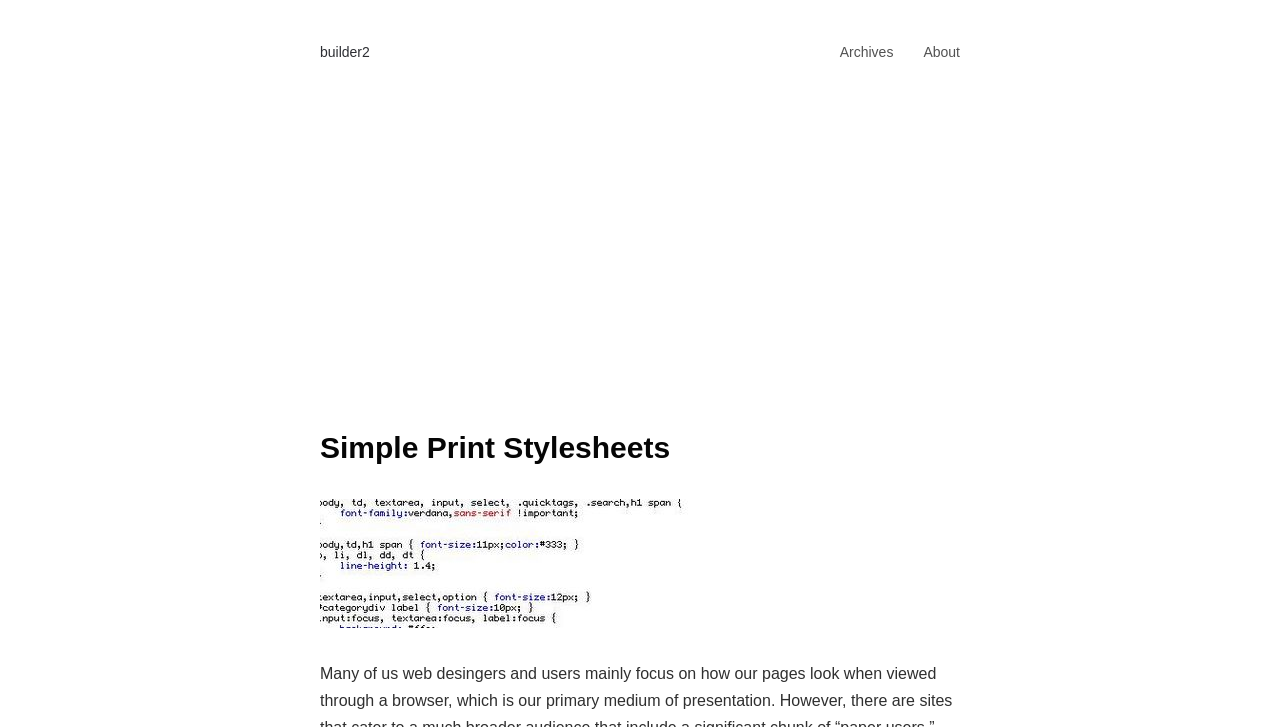Give a one-word or one-phrase response to the question:
What is the text of the first link?

builder2